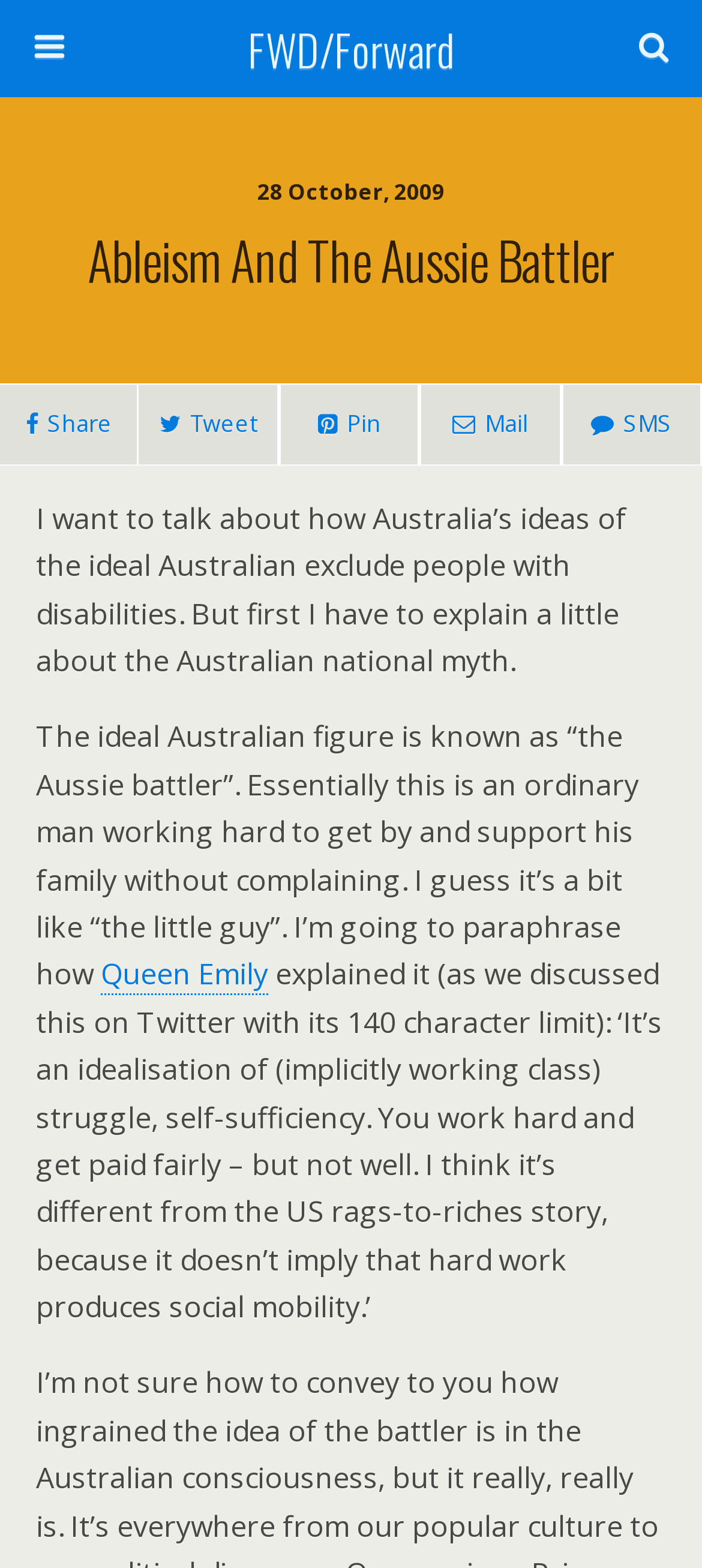Find the bounding box coordinates of the element you need to click on to perform this action: 'Search this website'. The coordinates should be represented by four float values between 0 and 1, in the format [left, top, right, bottom].

[0.051, 0.068, 0.754, 0.099]